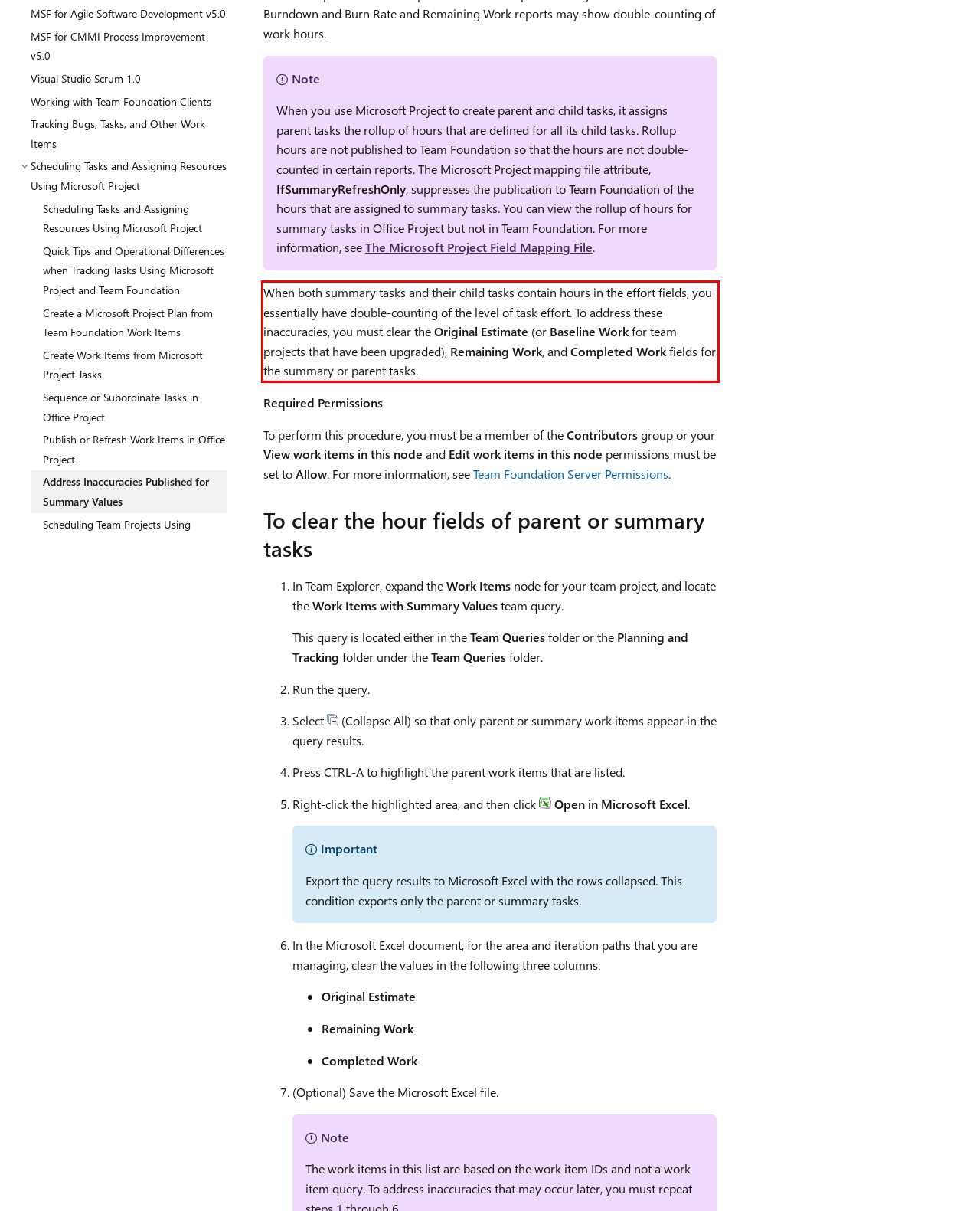Examine the webpage screenshot, find the red bounding box, and extract the text content within this marked area.

When both summary tasks and their child tasks contain hours in the effort fields, you essentially have double-counting of the level of task effort. To address these inaccuracies, you must clear the Original Estimate (or Baseline Work for team projects that have been upgraded), Remaining Work, and Completed Work fields for the summary or parent tasks.